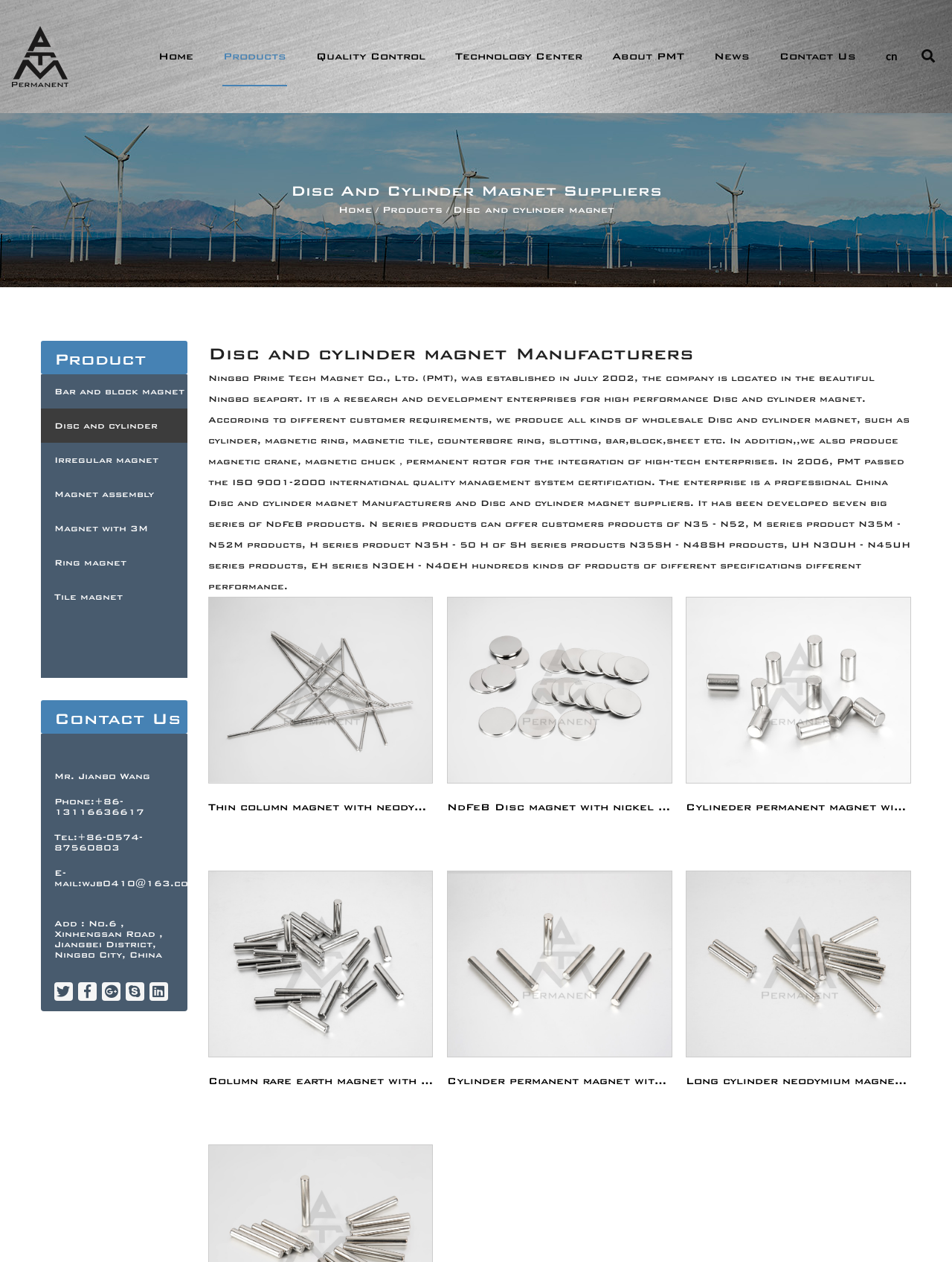What type of products does PMT manufacture?
From the screenshot, supply a one-word or short-phrase answer.

Disc and cylinder magnets